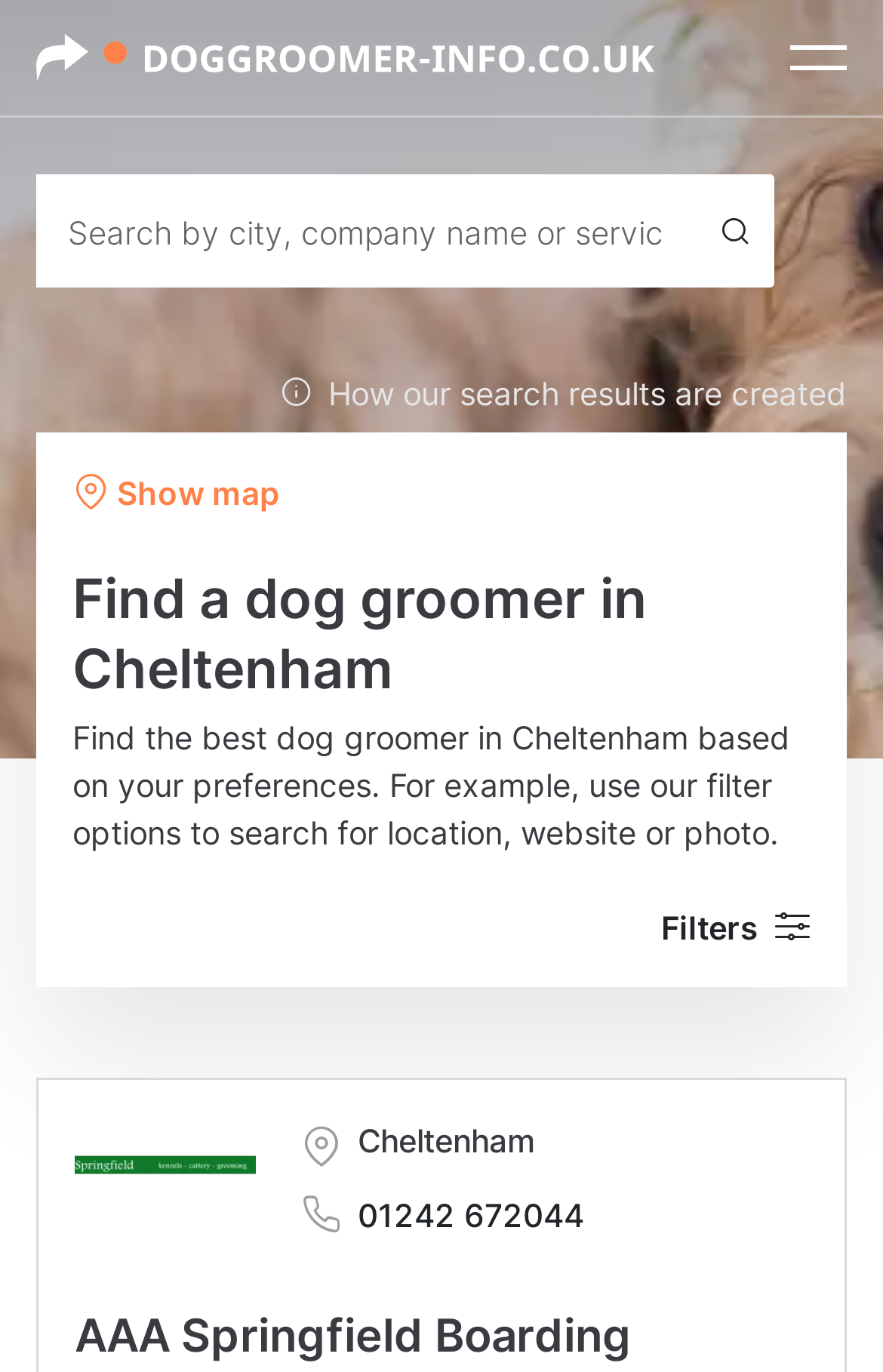Analyze the image and answer the question with as much detail as possible: 
What is the default search location?

The default search location can be determined by looking at the StaticText element with the text 'Cheltenham' at coordinates [0.405, 0.816, 0.605, 0.844]. This suggests that the webpage is currently searching for dog groomers in Cheltenham.